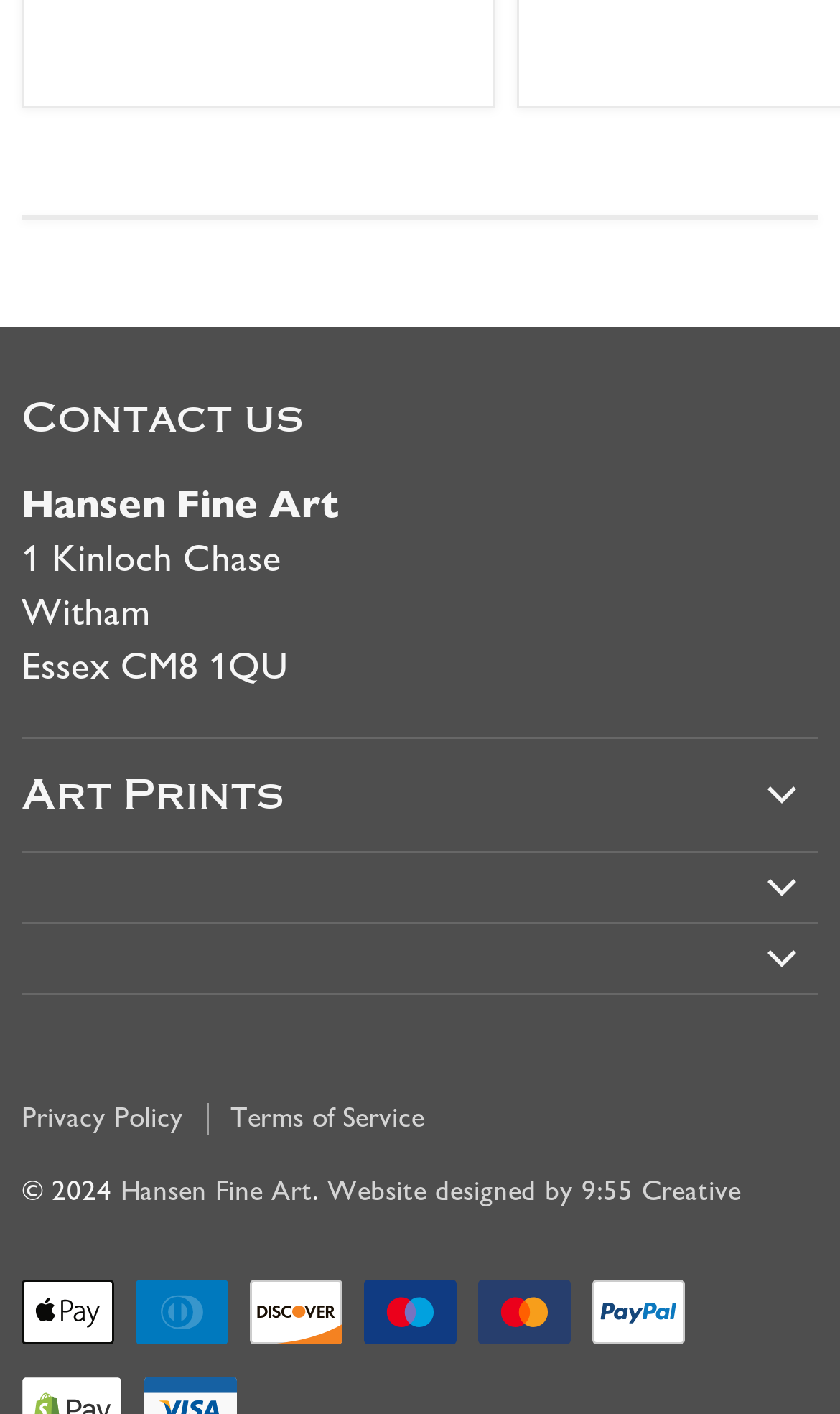Reply to the question with a single word or phrase:
What types of art prints are available?

Aviation, Naval, Military, Railway, Maritime, Automotive